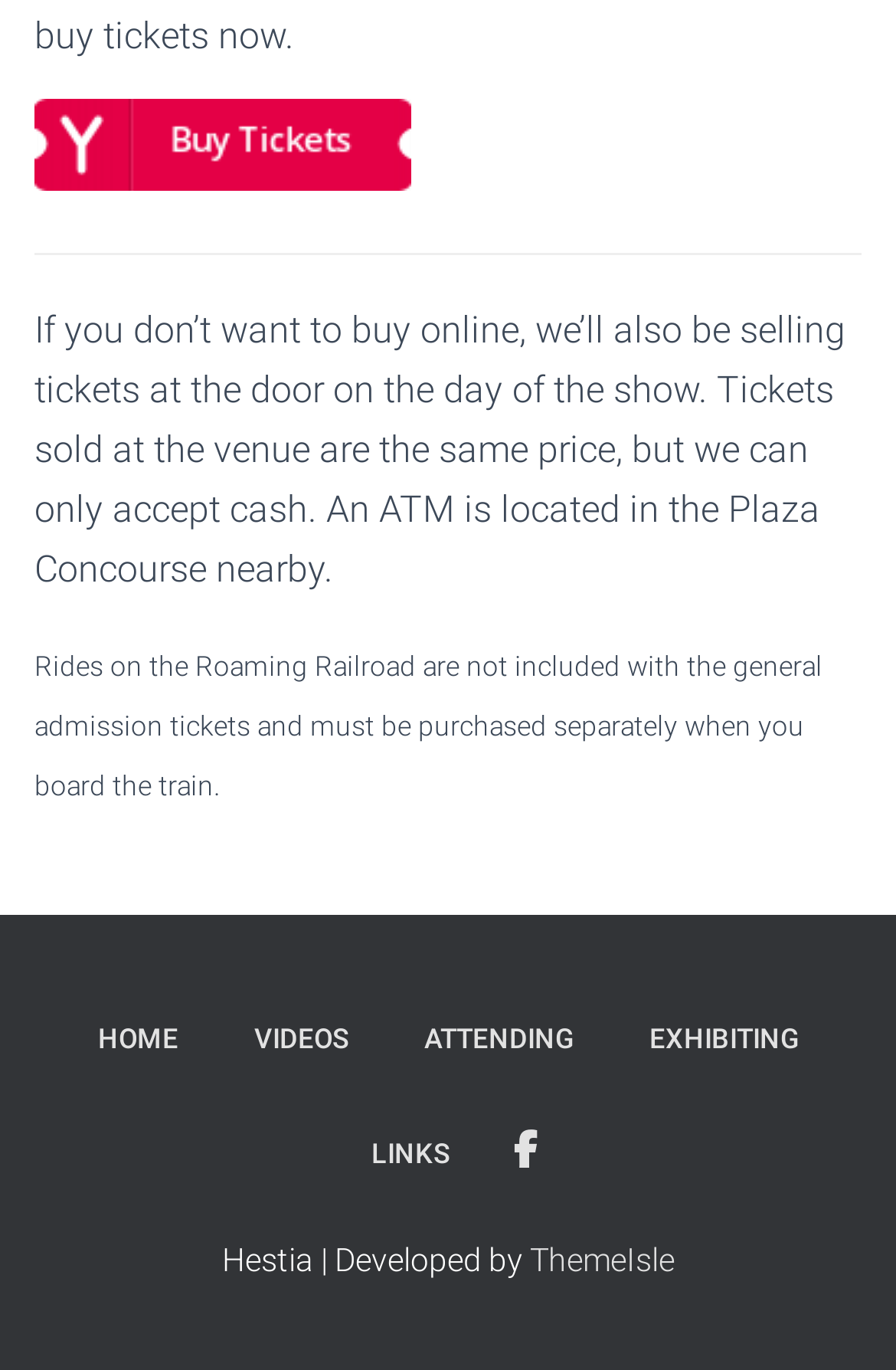Identify the bounding box coordinates of the region that should be clicked to execute the following instruction: "Check 'FACEBOOK'".

[0.547, 0.802, 0.624, 0.879]